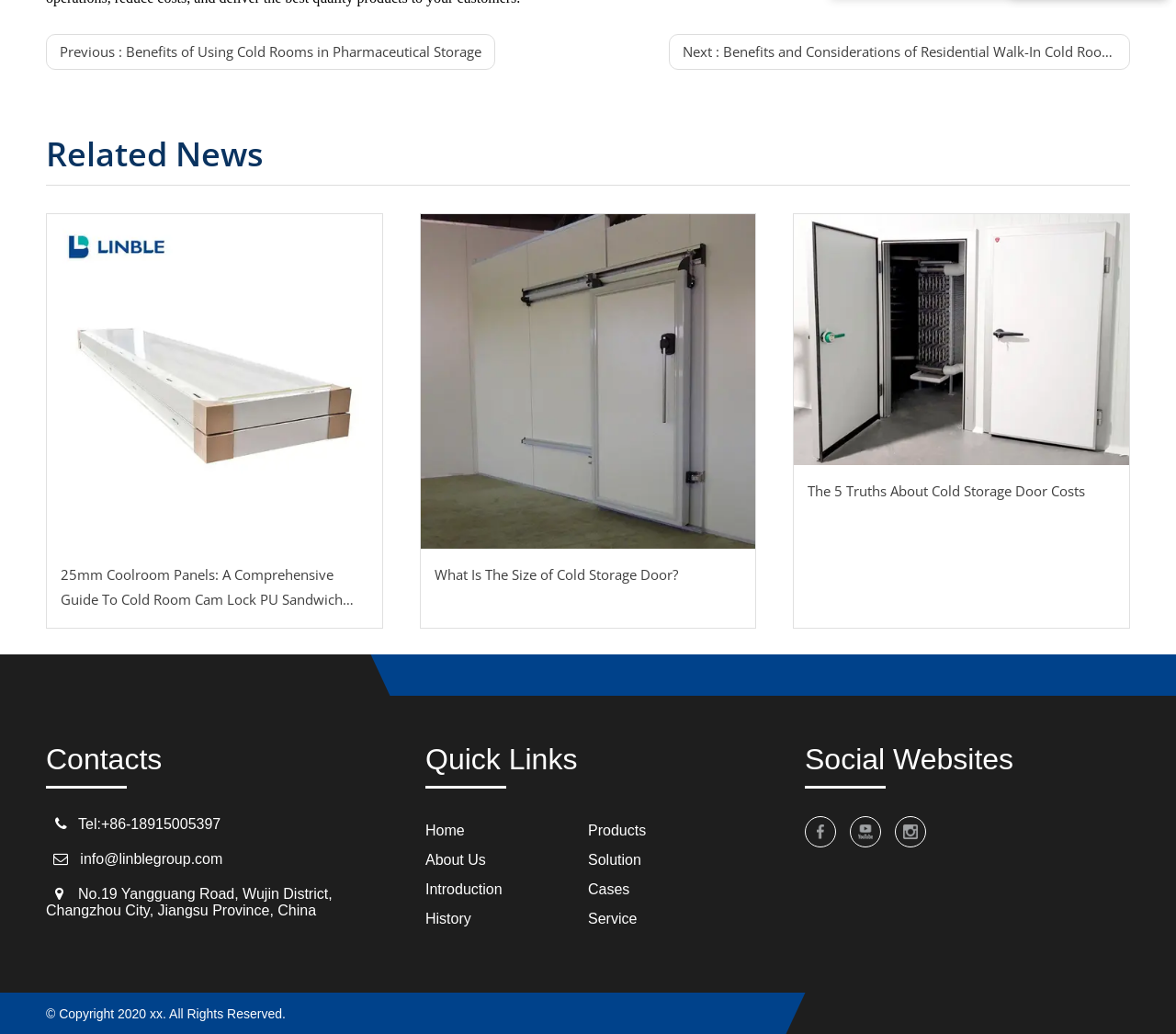Determine the bounding box coordinates for the UI element with the following description: "Home". The coordinates should be four float numbers between 0 and 1, represented as [left, top, right, bottom].

[0.362, 0.796, 0.395, 0.811]